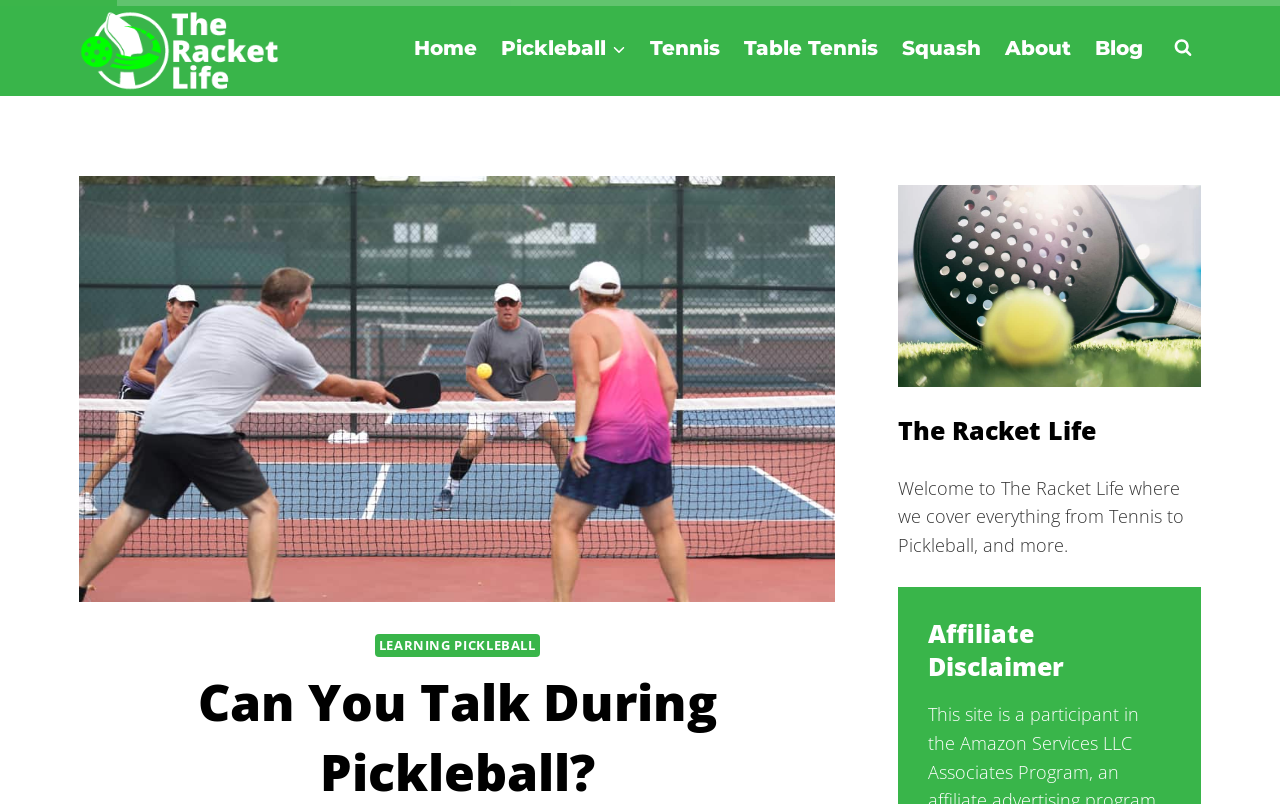Describe all the significant parts and information present on the webpage.

The webpage is about Pickleball and other racket sports, with a focus on the social aspect of the game. At the top left, there is a logo and a link to "The Racket Life" website. Next to it, there is a primary navigation menu with links to various sections, including "Home", "Pickleball", "Tennis", "Table Tennis", "Squash", "About", and "Blog". 

Below the navigation menu, there is a search button on the top right, which can be expanded to reveal a search form with a link to "LEARNING PICKLEBALL". 

On the main content area, there is a figure or image, followed by a heading that reads "The Racket Life". Below the heading, there is a paragraph of text that welcomes visitors to the website and describes its content. 

Further down, there is another heading that reads "Affiliate Disclaimer". At the very top of the page, there is a thin progress bar that spans about 9% of the width of the page.